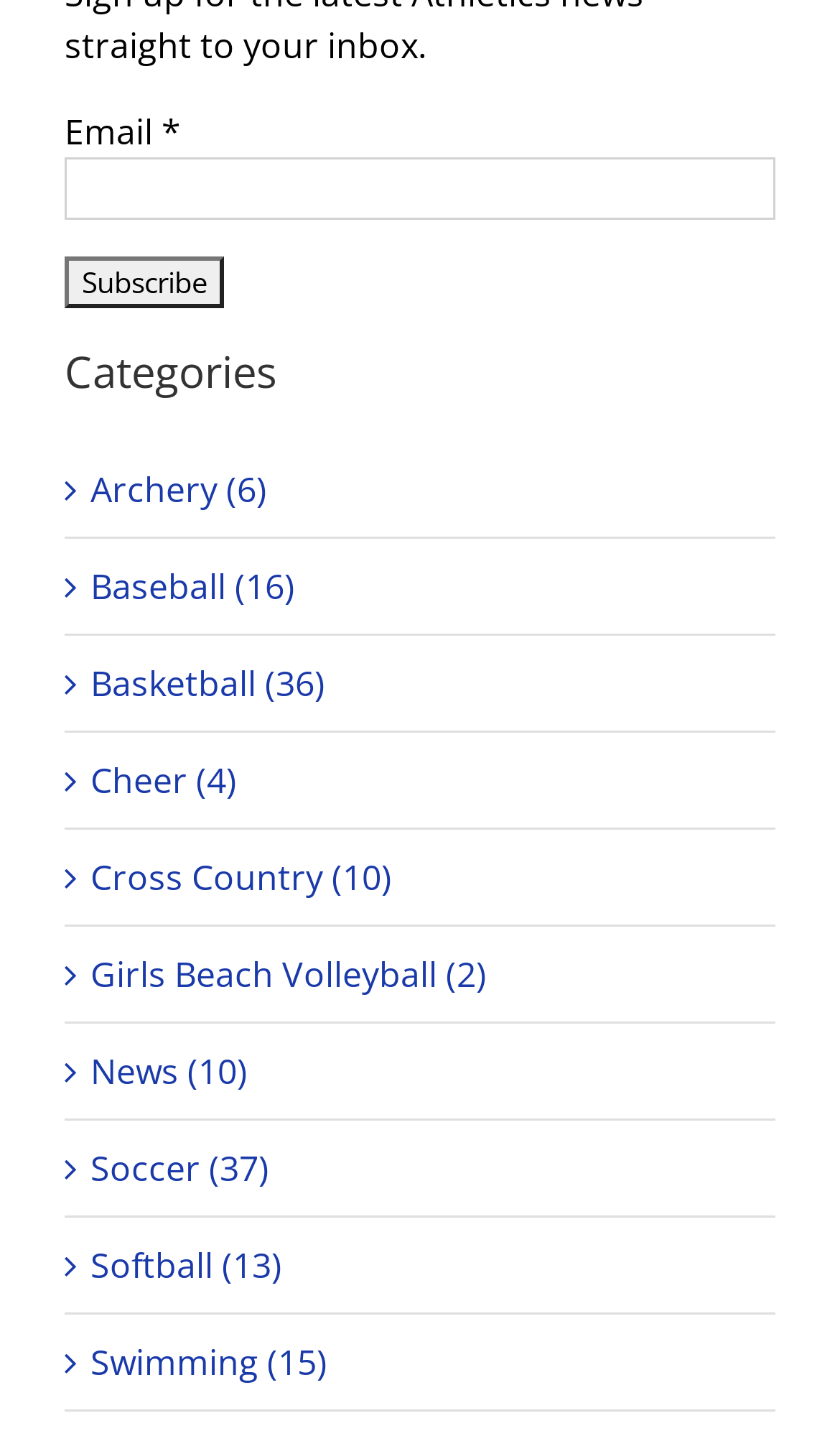Based on the element description, predict the bounding box coordinates (top-left x, top-left y, bottom-right x, bottom-right y) for the UI element in the screenshot: Girls Beach Volleyball (2)

[0.108, 0.66, 0.897, 0.696]